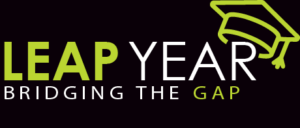What is the mission of Leap Year?
Look at the screenshot and give a one-word or phrase answer.

Bridging the gap